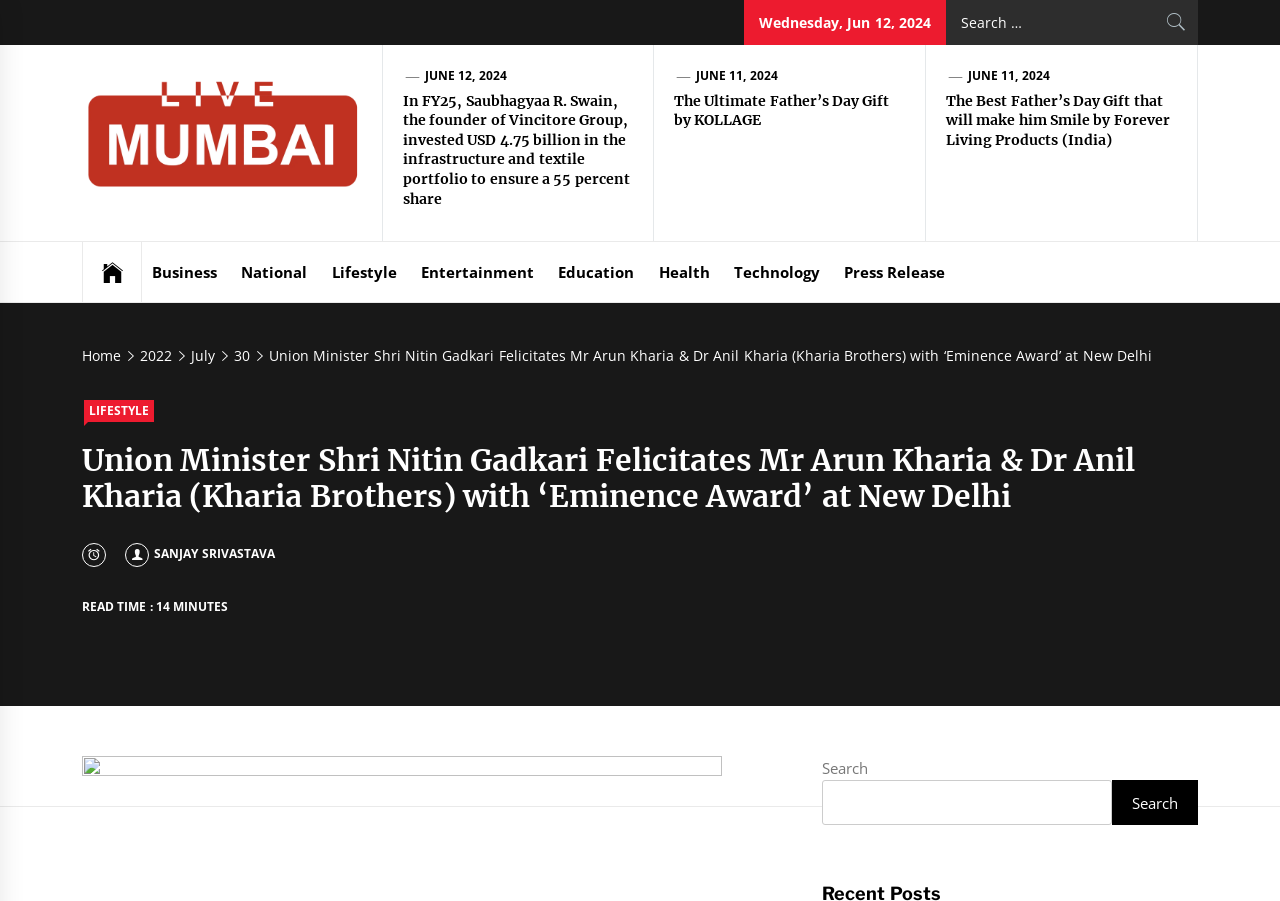Create a detailed narrative describing the layout and content of the webpage.

This webpage appears to be a news article or blog post from Live Mumbai, with a focus on current events and news stories. At the top of the page, there is a search bar with a "Search for:" label and a "Search" button. Below this, there is a link to "Live Mumbai" with an accompanying image.

The main content of the page is divided into three sections, each featuring a news article or story. The first section has a heading that reads "In FY25, Saubhagyaa R. Swain, the founder of Vincitore Group, invested USD 4.75 billion in the infrastructure and textile portfolio to ensure a 55 percent share." The second section has a heading that reads "The Ultimate Father’s Day Gift by KOLLAGE," and the third section has a heading that reads "The Best Father’s Day Gift that will make him Smile by Forever Living Products (India)."

To the left of the main content, there is a navigation menu with links to various categories, including Business, National, Lifestyle, Entertainment, Education, Health, Technology, and Press Release. Below this, there is a breadcrumbs navigation menu that shows the current page's location within the website.

At the top right of the page, there is a date display that reads "Wednesday, Jun 12, 2024." Below this, there are links to various news categories, including Lifestyle, and a heading that reads "Union Minister Shri Nitin Gadkari Felicitates Mr Arun Kharia & Dr Anil Kharia (Kharia Brothers) with ‘Eminence Award’ at New Delhi." There is also a "READ TIME : 14 MINUTES" label, indicating the estimated time it takes to read the article.

Finally, at the bottom of the page, there is a search bar with a "Search" button, allowing users to search for specific content within the website.